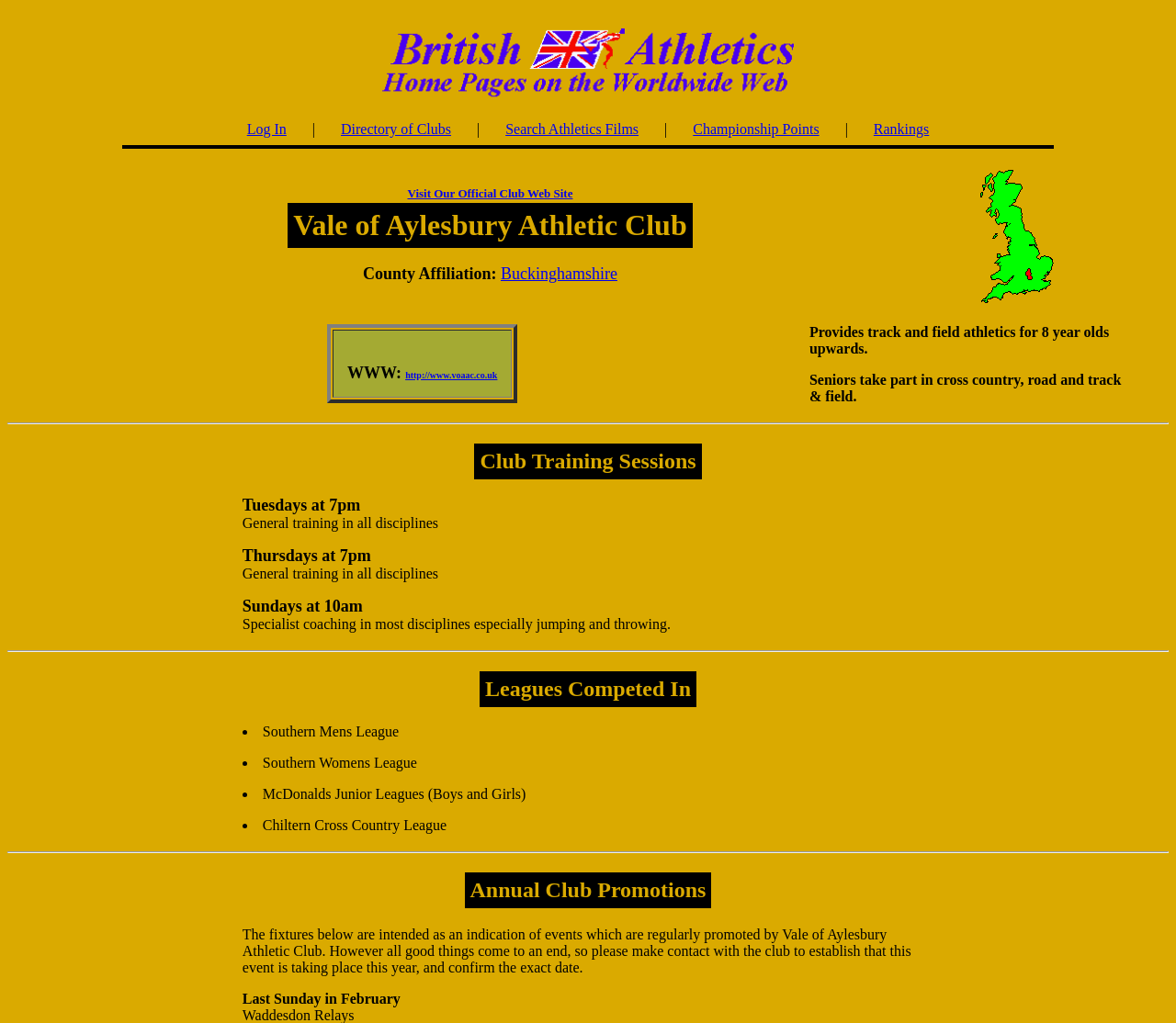What leagues does the athletic club compete in?
Based on the image, answer the question with a single word or brief phrase.

Southern Mens League, Southern Womens League, etc.